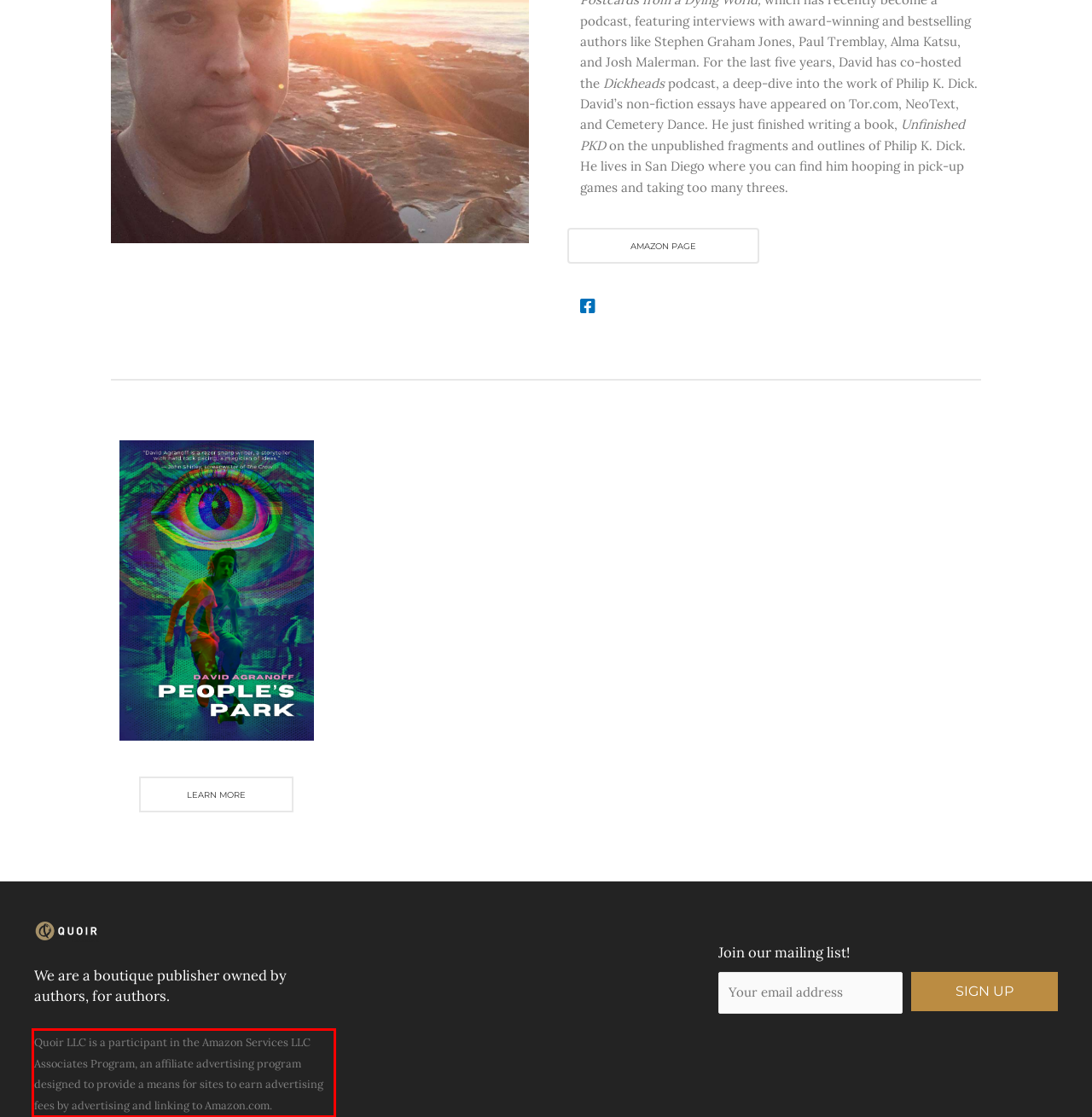Locate the red bounding box in the provided webpage screenshot and use OCR to determine the text content inside it.

Quoir LLC is a participant in the Amazon Services LLC Associates Program, an affiliate advertising program designed to provide a means for sites to earn advertising fees by advertising and linking to Amazon.com.